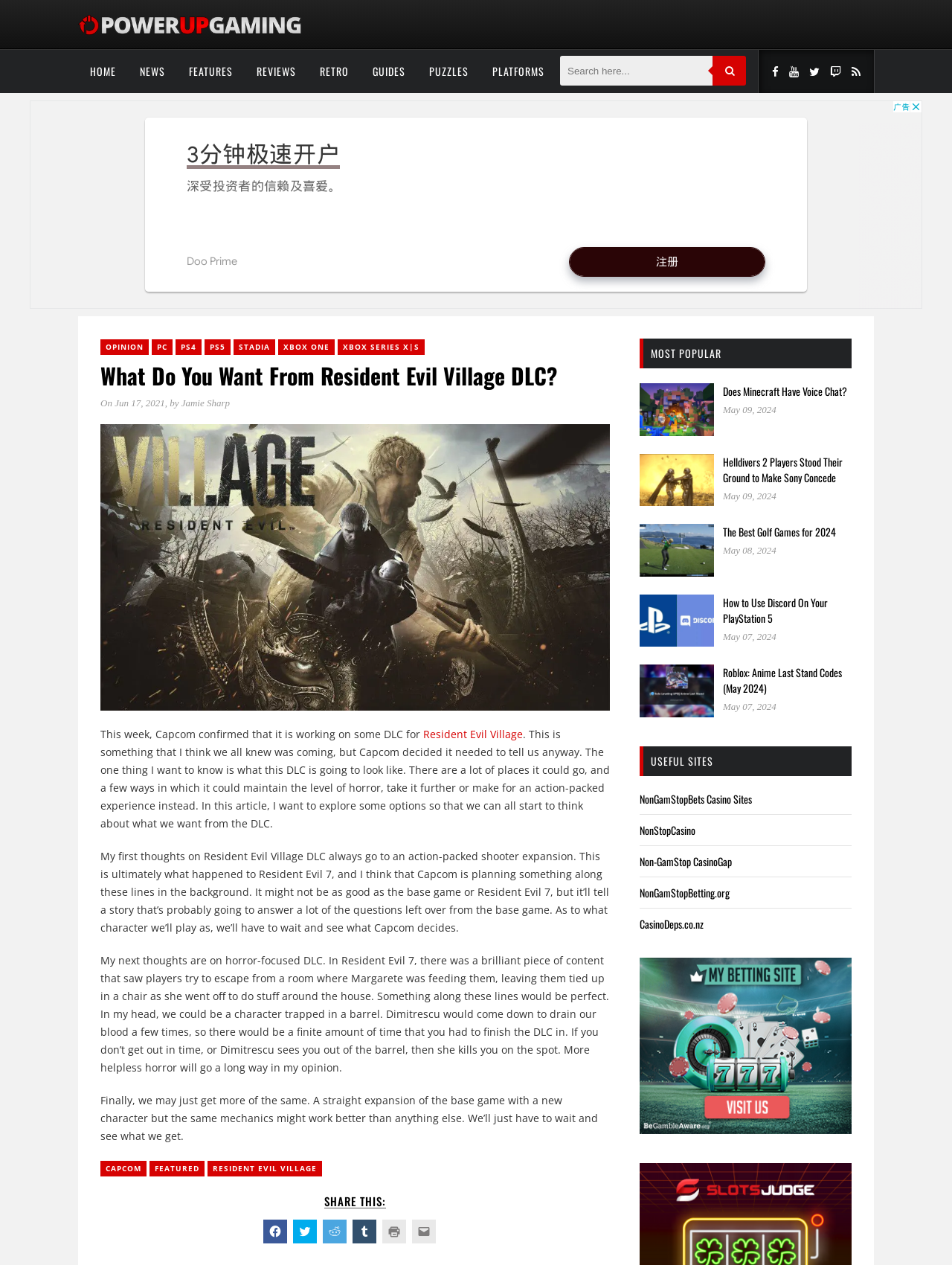Determine the bounding box coordinates of the element's region needed to click to follow the instruction: "Visit the NonGamStopBets Casino Sites". Provide these coordinates as four float numbers between 0 and 1, formatted as [left, top, right, bottom].

[0.672, 0.625, 0.79, 0.637]